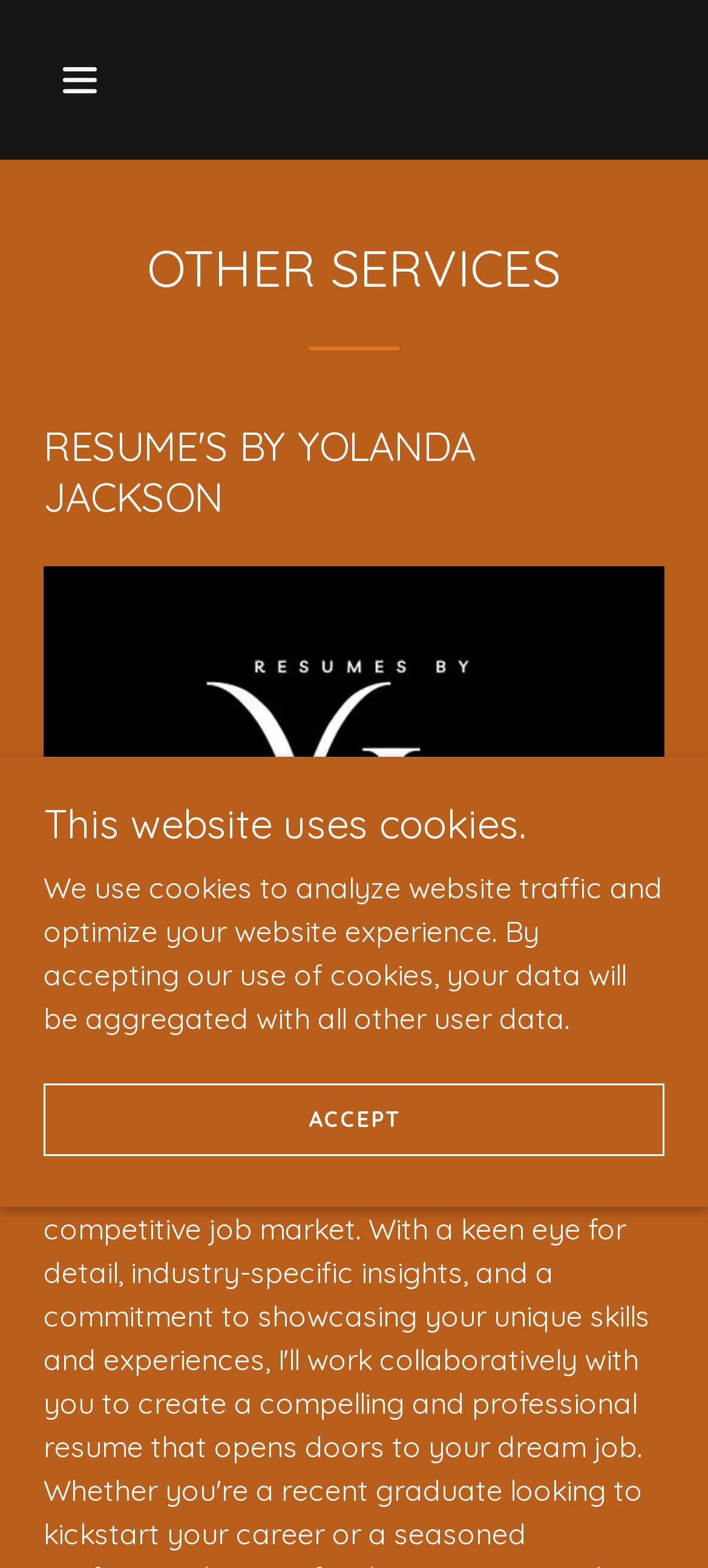What is the format of the content on this webpage?
Use the image to answer the question with a single word or phrase.

Text and image